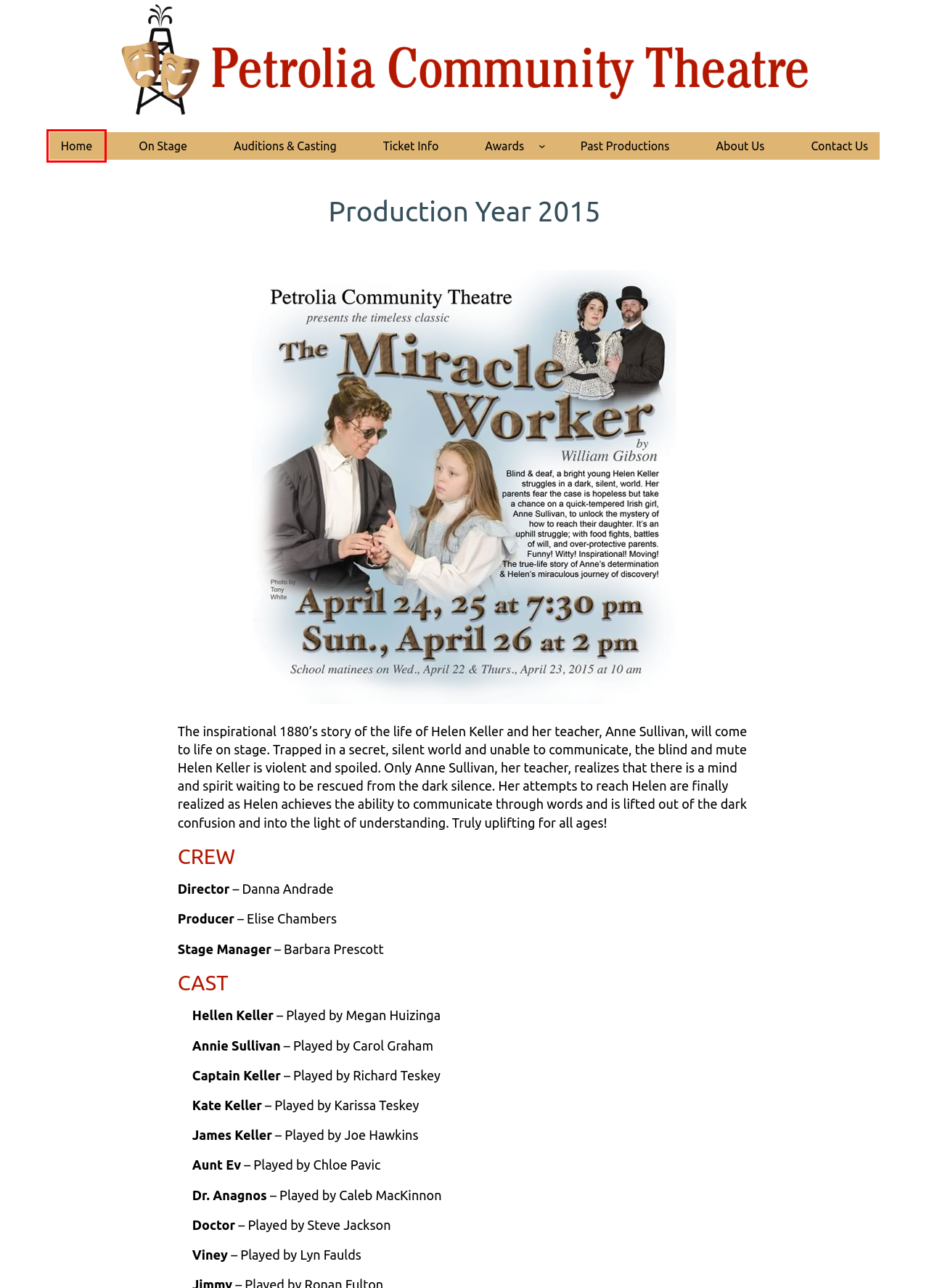Inspect the screenshot of a webpage with a red rectangle bounding box. Identify the webpage description that best corresponds to the new webpage after clicking the element inside the bounding box. Here are the candidates:
A. Historic Hillside Cemetary Tour – September 2021 – Home – The Petrolia Community Teatre
B. On Stage – Home – The Petrolia Community Teatre
C. Ticket Info – Home – The Petrolia Community Teatre
D. Home – The Petrolia Community Teatre – We are a small theatre company located in Petrolia Ontario
E. Auditions & Casting – Home – The Petrolia Community Teatre
F. Past Productions – Home – The Petrolia Community Teatre
G. About Us – Home – The Petrolia Community Teatre
H. The Haunted High School – 1995 – Home – The Petrolia Community Teatre

D